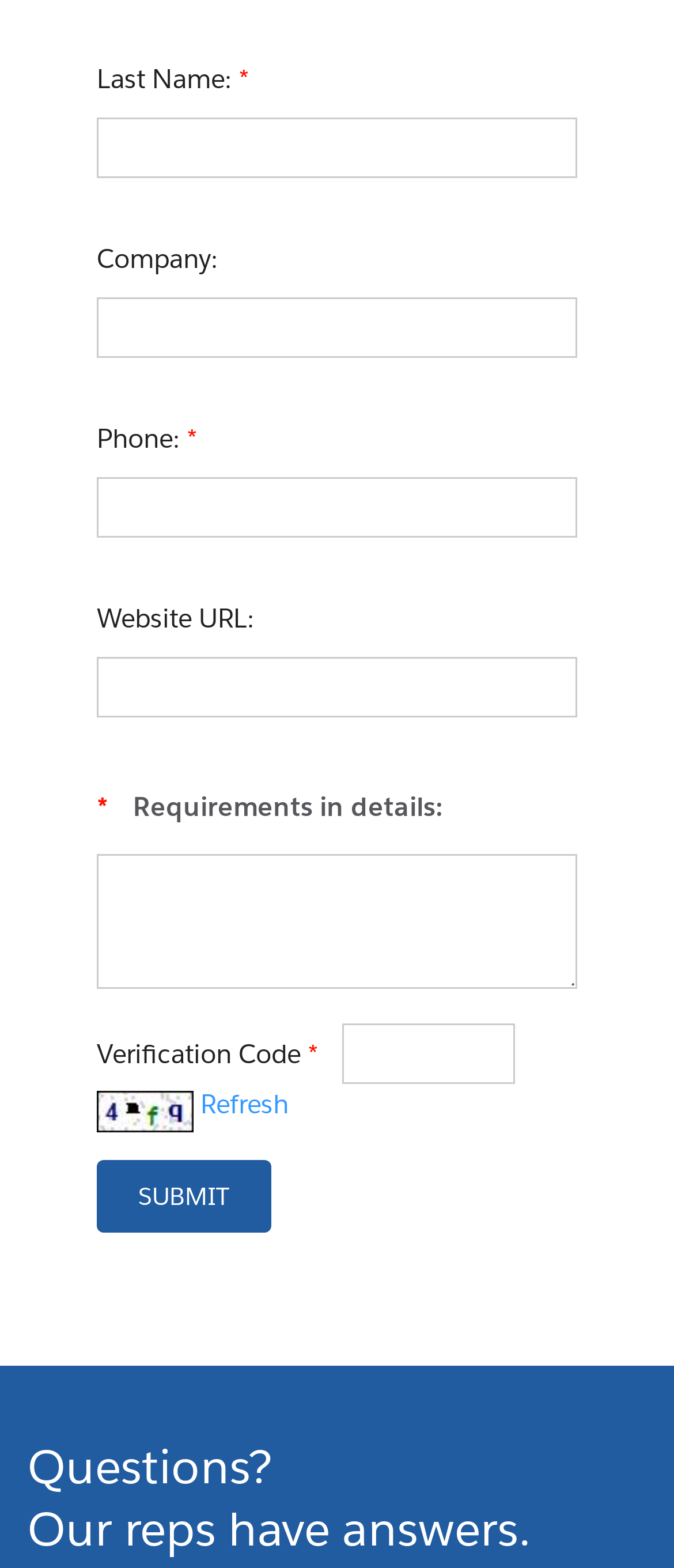Please find the bounding box coordinates of the section that needs to be clicked to achieve this instruction: "Click SUBMIT".

[0.144, 0.74, 0.403, 0.786]